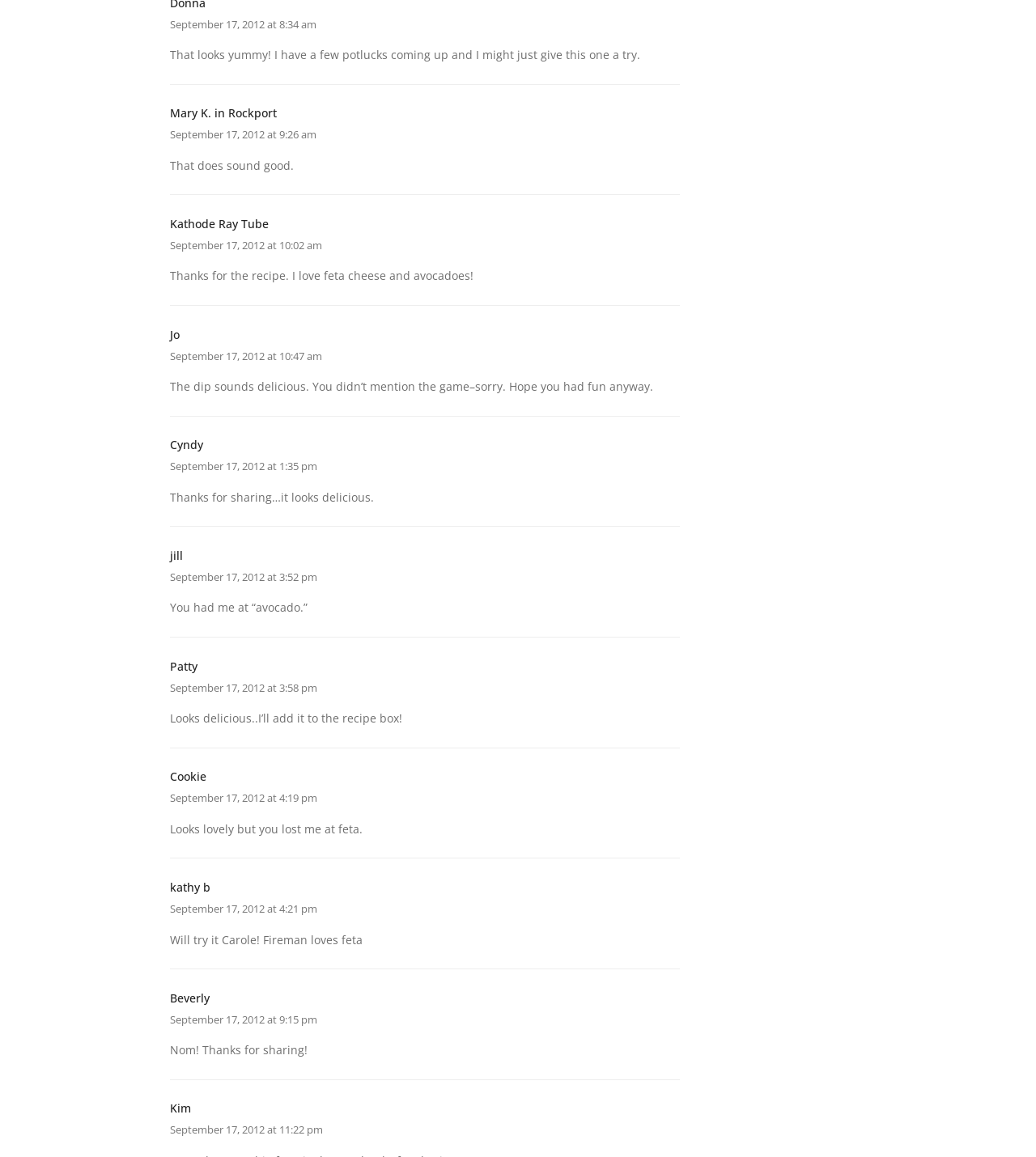Identify the bounding box of the HTML element described here: "kathy b". Provide the coordinates as four float numbers between 0 and 1: [left, top, right, bottom].

[0.164, 0.76, 0.203, 0.773]